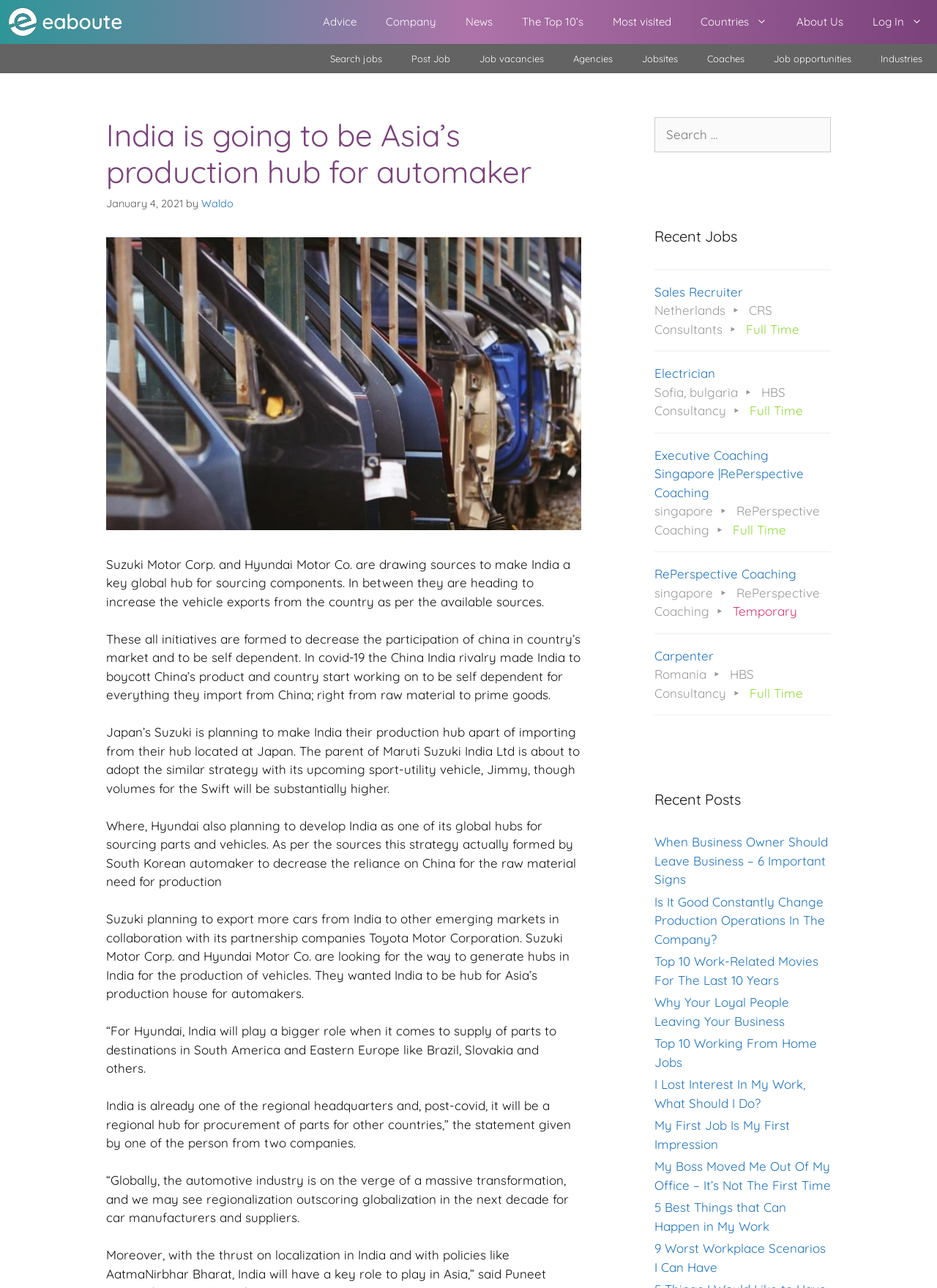What is the impact of COVID-19 on the automotive industry?
Refer to the image and offer an in-depth and detailed answer to the question.

As mentioned in the webpage, the COVID-19 pandemic has led to a massive transformation in the automotive industry, with regionalization outscoring globalization in the next decade for car manufacturers and suppliers.